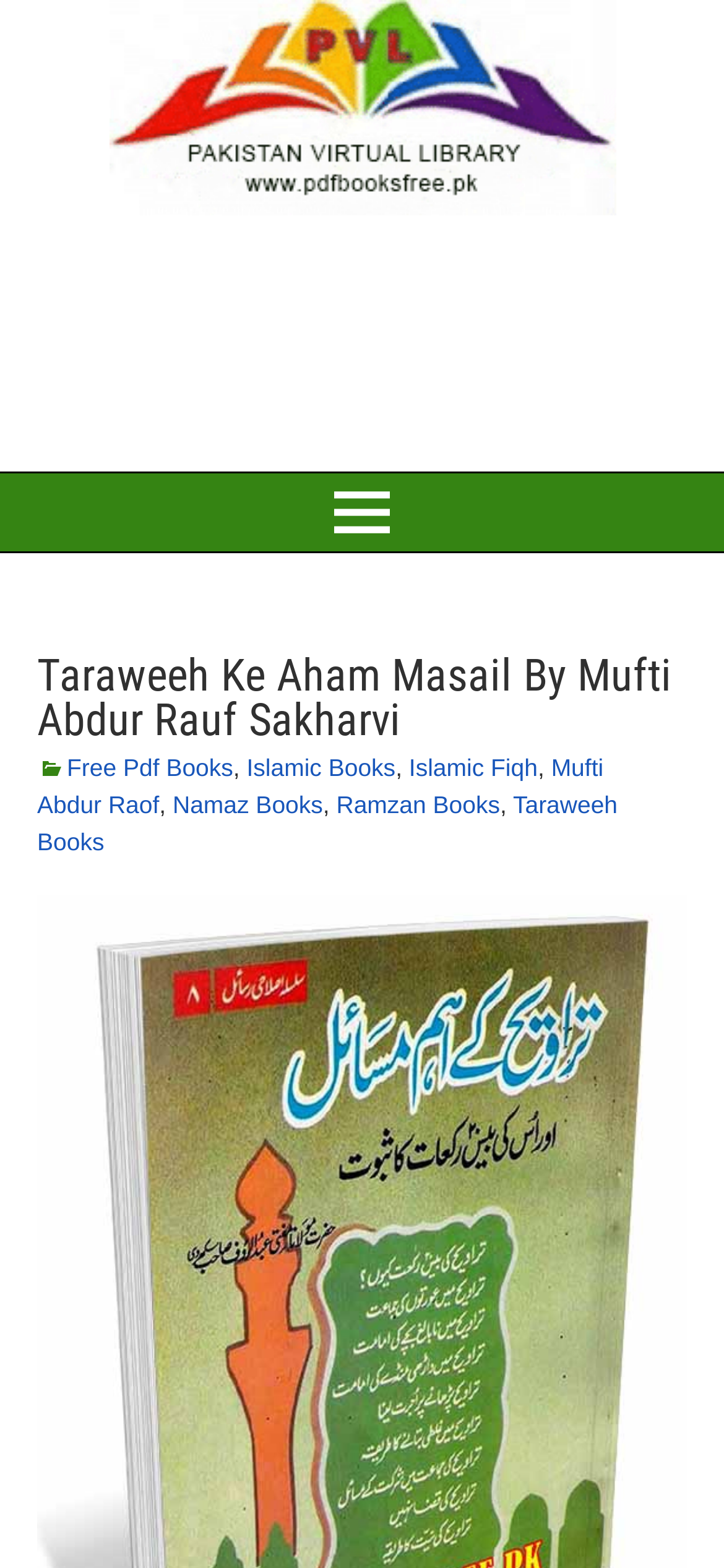Can you determine the main header of this webpage?

Taraweeh Ke Aham Masail By Mufti Abdur Rauf Sakharvi